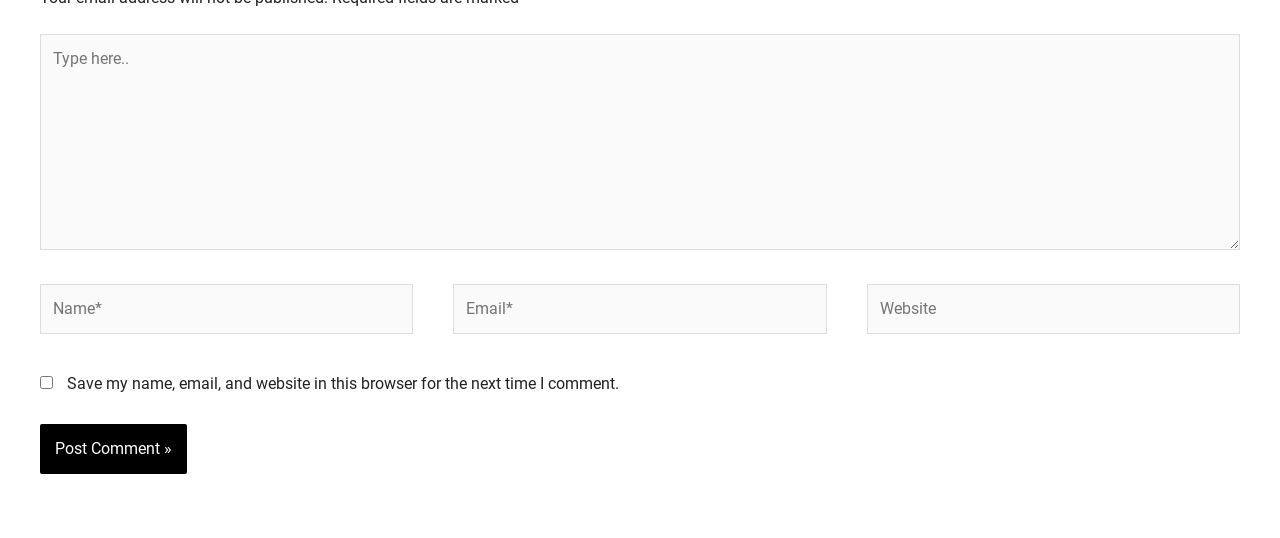How many text boxes are there in the form?
Based on the image, give a one-word or short phrase answer.

4